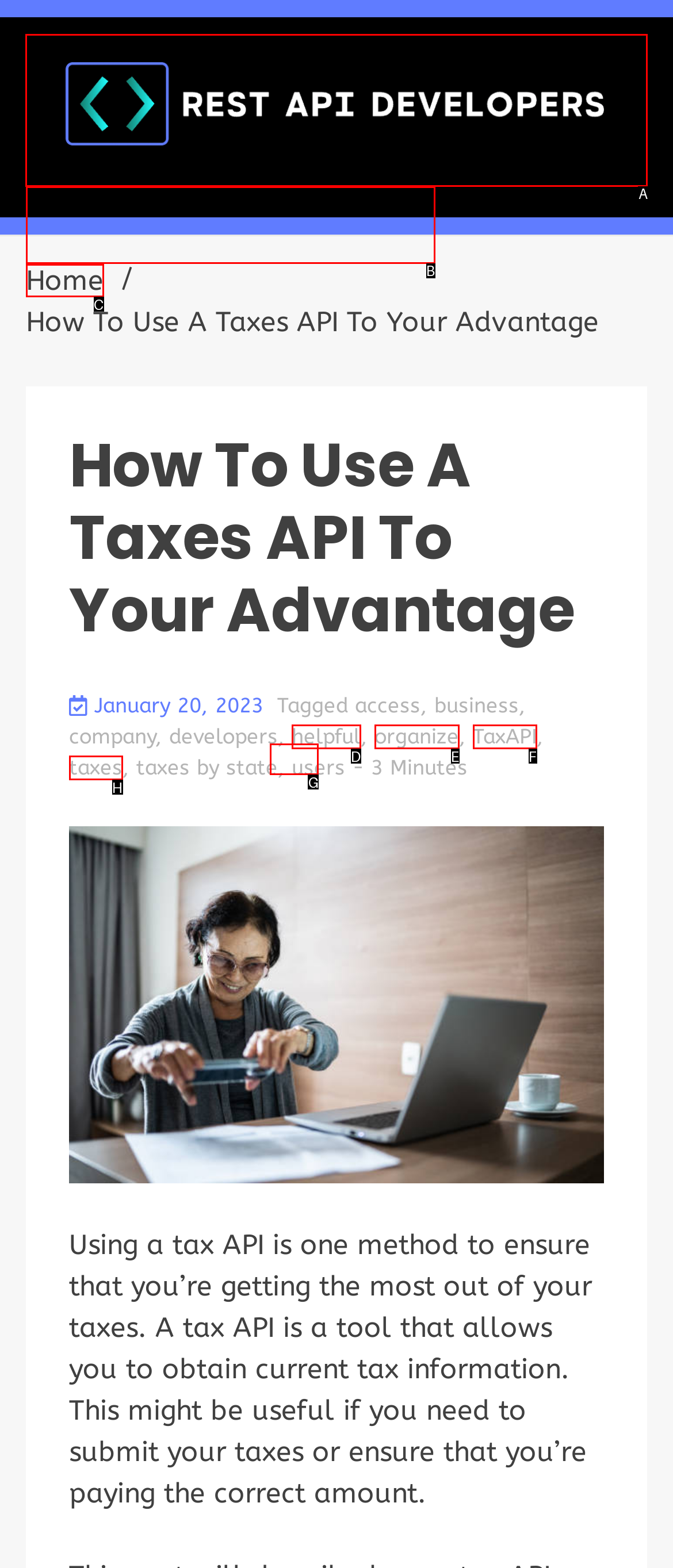Which option should you click on to fulfill this task: Click on the 'REST API Developers' link? Answer with the letter of the correct choice.

A